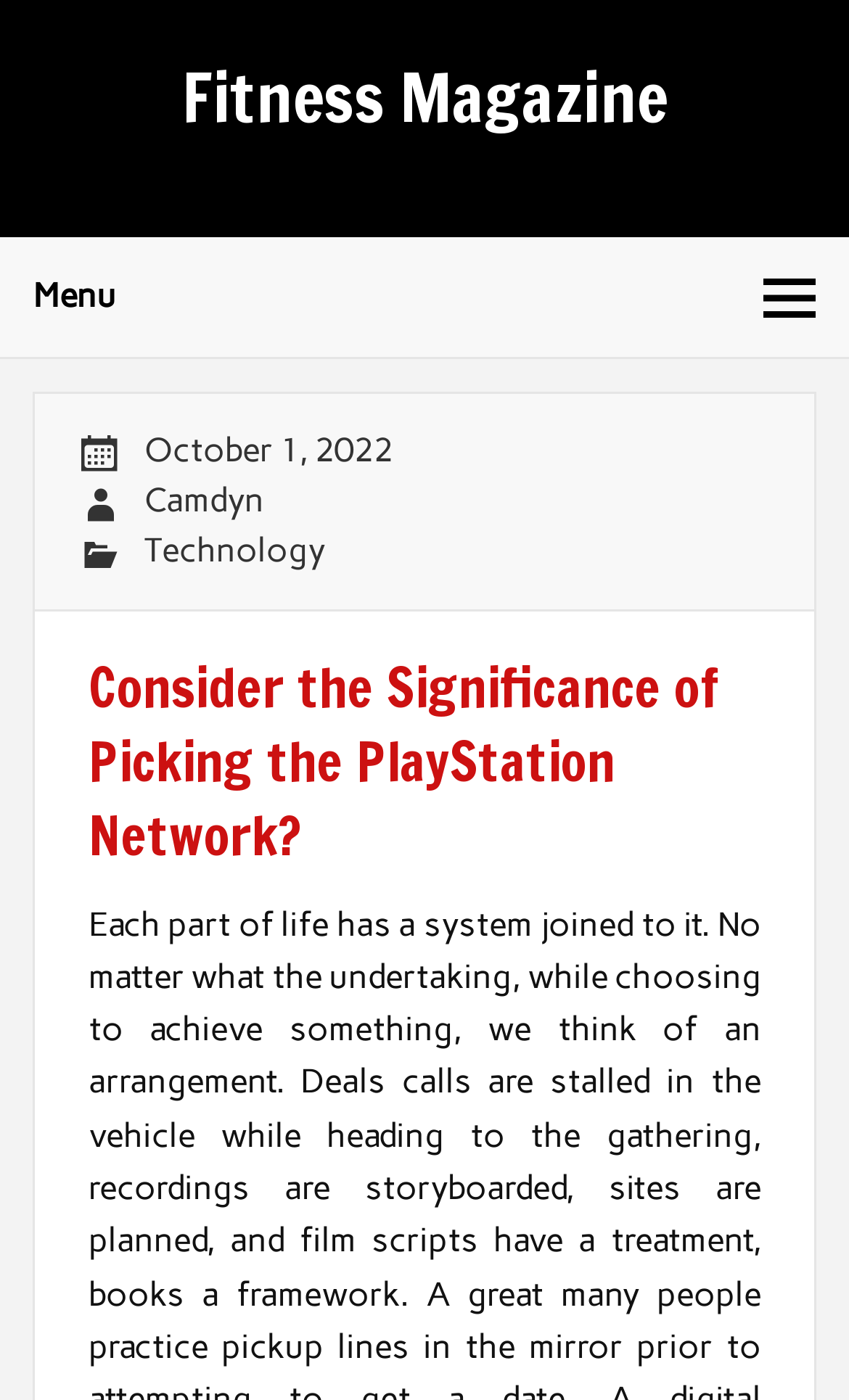What is the date mentioned on the webpage?
Please ensure your answer to the question is detailed and covers all necessary aspects.

The date can be found by looking at the link element inside the button element with the text 'Menu ', which contains a link to 'October 1, 2022'.